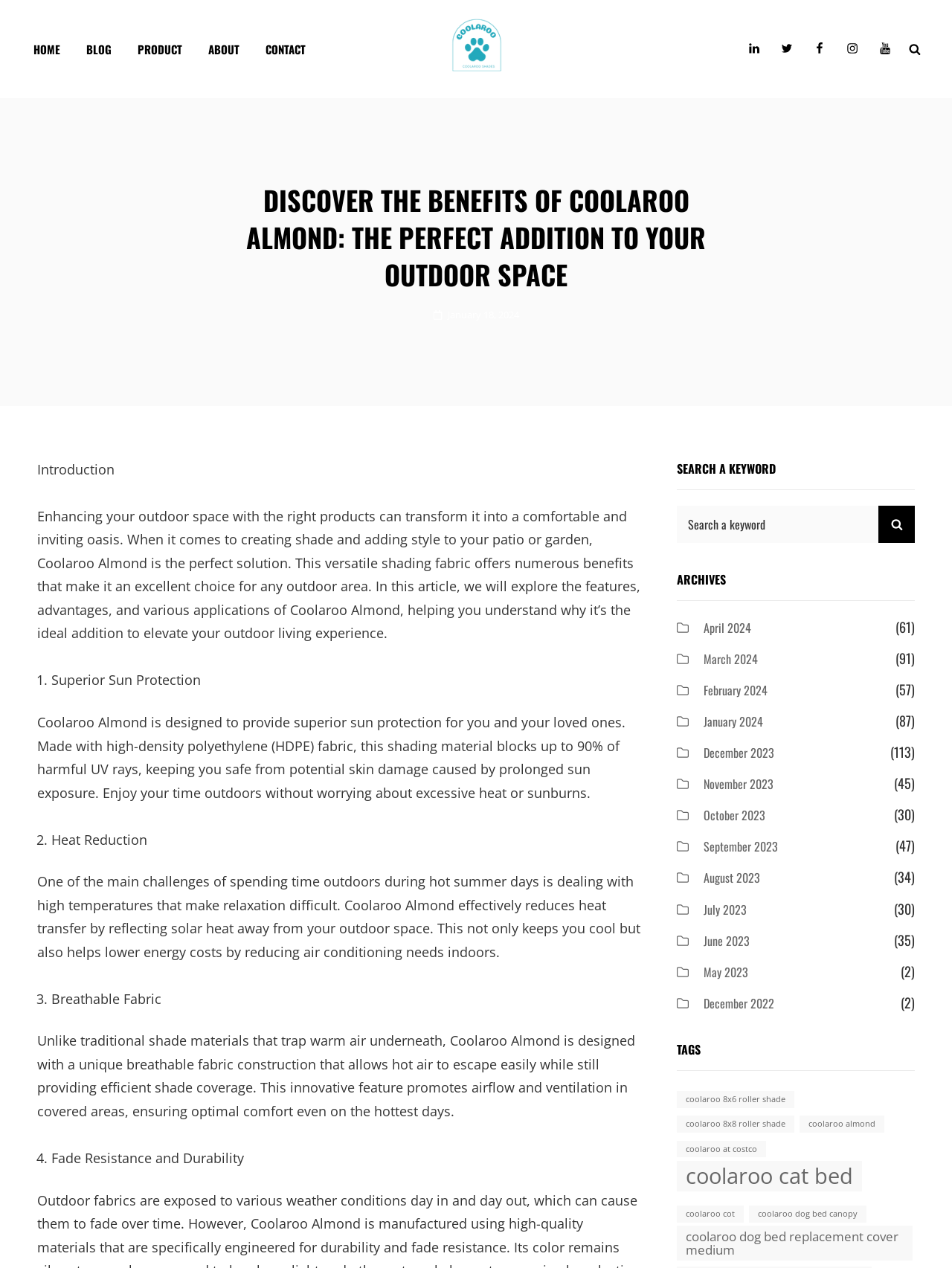Please identify the bounding box coordinates of the element's region that needs to be clicked to fulfill the following instruction: "Explore the COOLAROO ALMOND benefits". The bounding box coordinates should consist of four float numbers between 0 and 1, i.e., [left, top, right, bottom].

[0.227, 0.143, 0.773, 0.231]